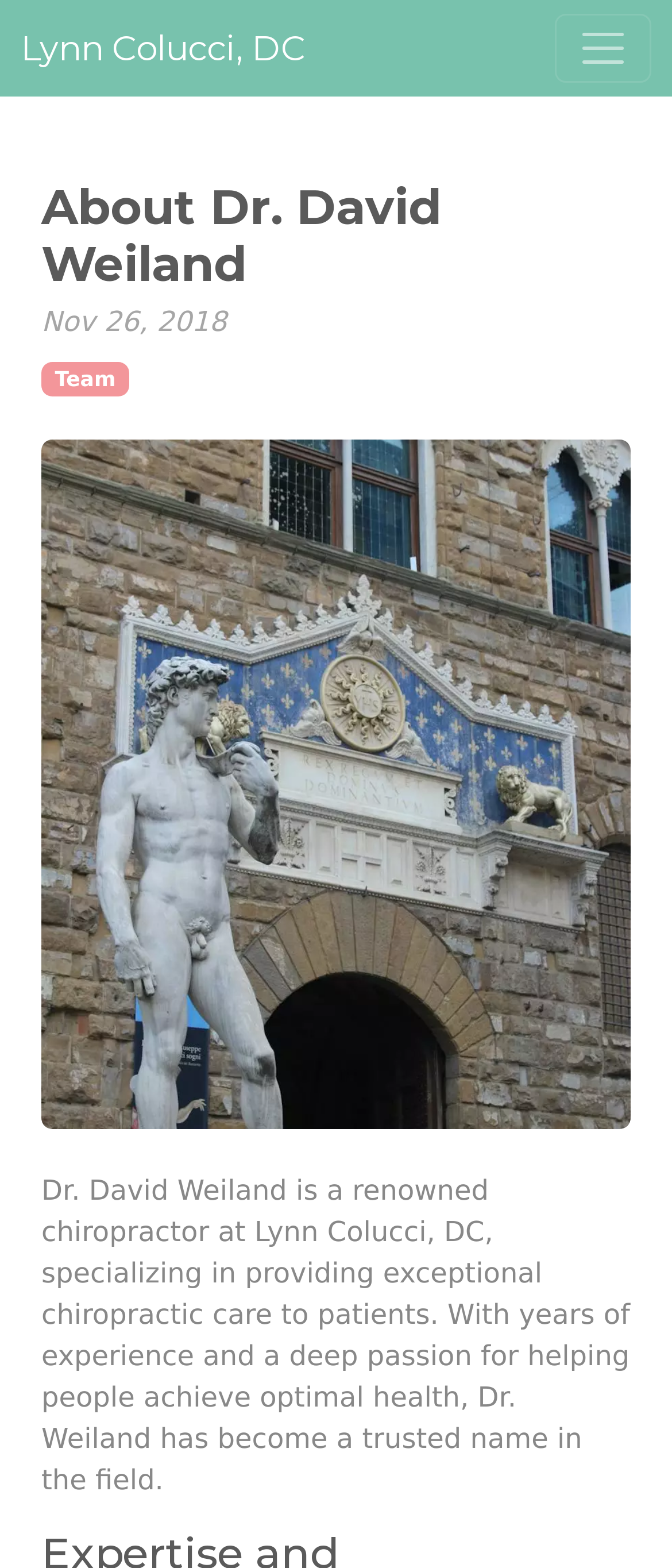What is the date mentioned on the webpage?
Please provide a comprehensive answer based on the visual information in the image.

The StaticText element with the text 'Nov 26, 2018' provides the date mentioned on the webpage.